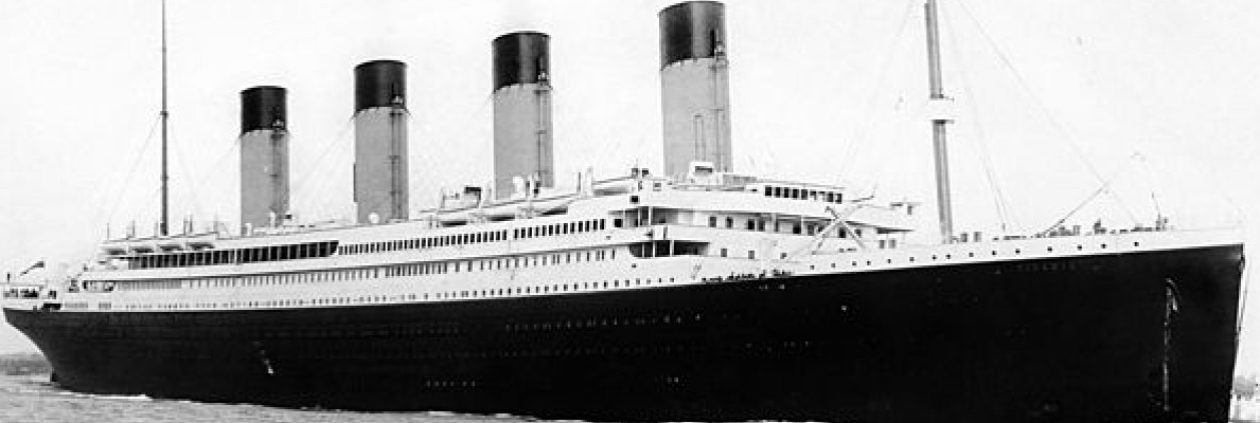Offer a detailed explanation of the image.

The image captures the majestic RMS Titanic, a symbol of early 20th-century maritime luxury and innovation. With its iconic three towering smokestacks and grand profile, the ship is portrayed in its full glory as it sails through the water. The Titanic, known for being one of the largest and most exquisite ocean liners of its time, soon became infamous for its tragic fate during its maiden voyage in 1912. This photograph emphasizes the ship's impressive design and construction, reflective of an era filled with ambition and elegance in sea travel. The image serves as a historical reminder of both the achievements and the eventual downfall associated with this legendary vessel.